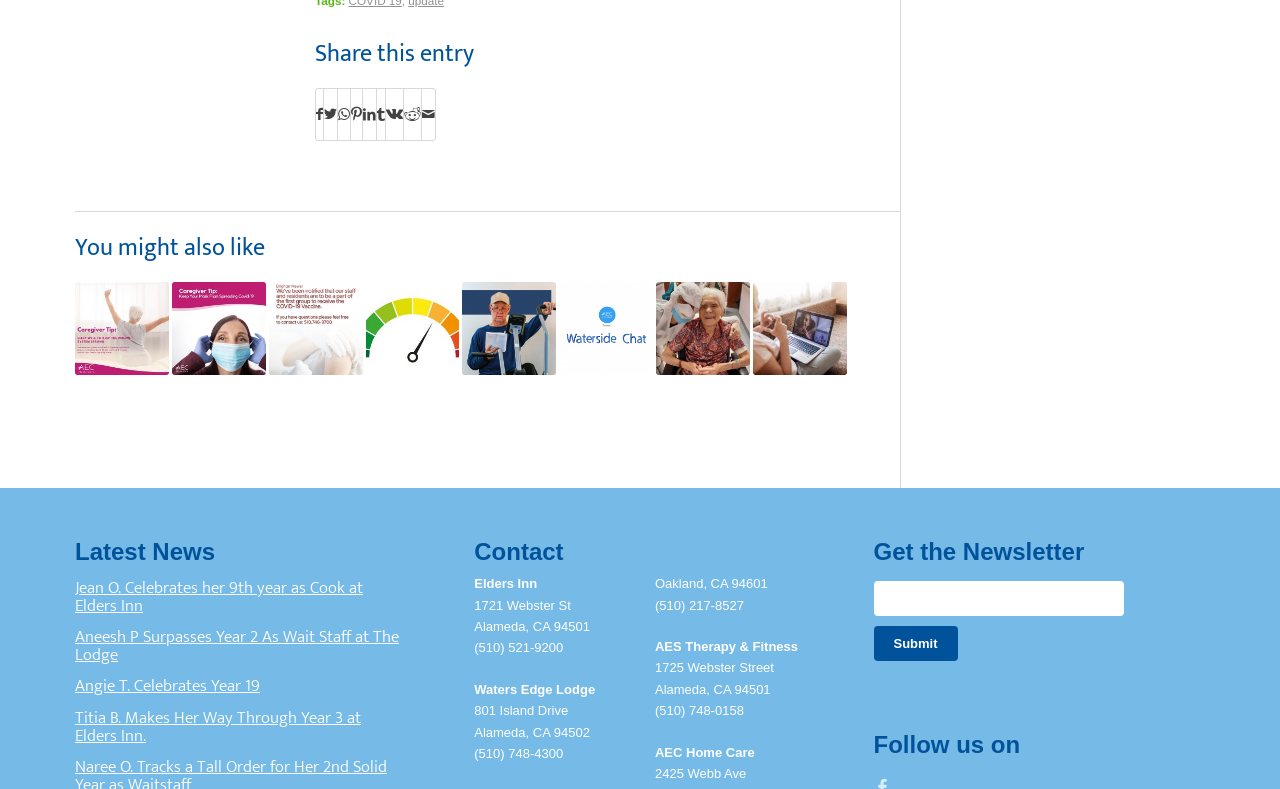Determine the bounding box coordinates for the region that must be clicked to execute the following instruction: "Submit".

[0.682, 0.794, 0.748, 0.838]